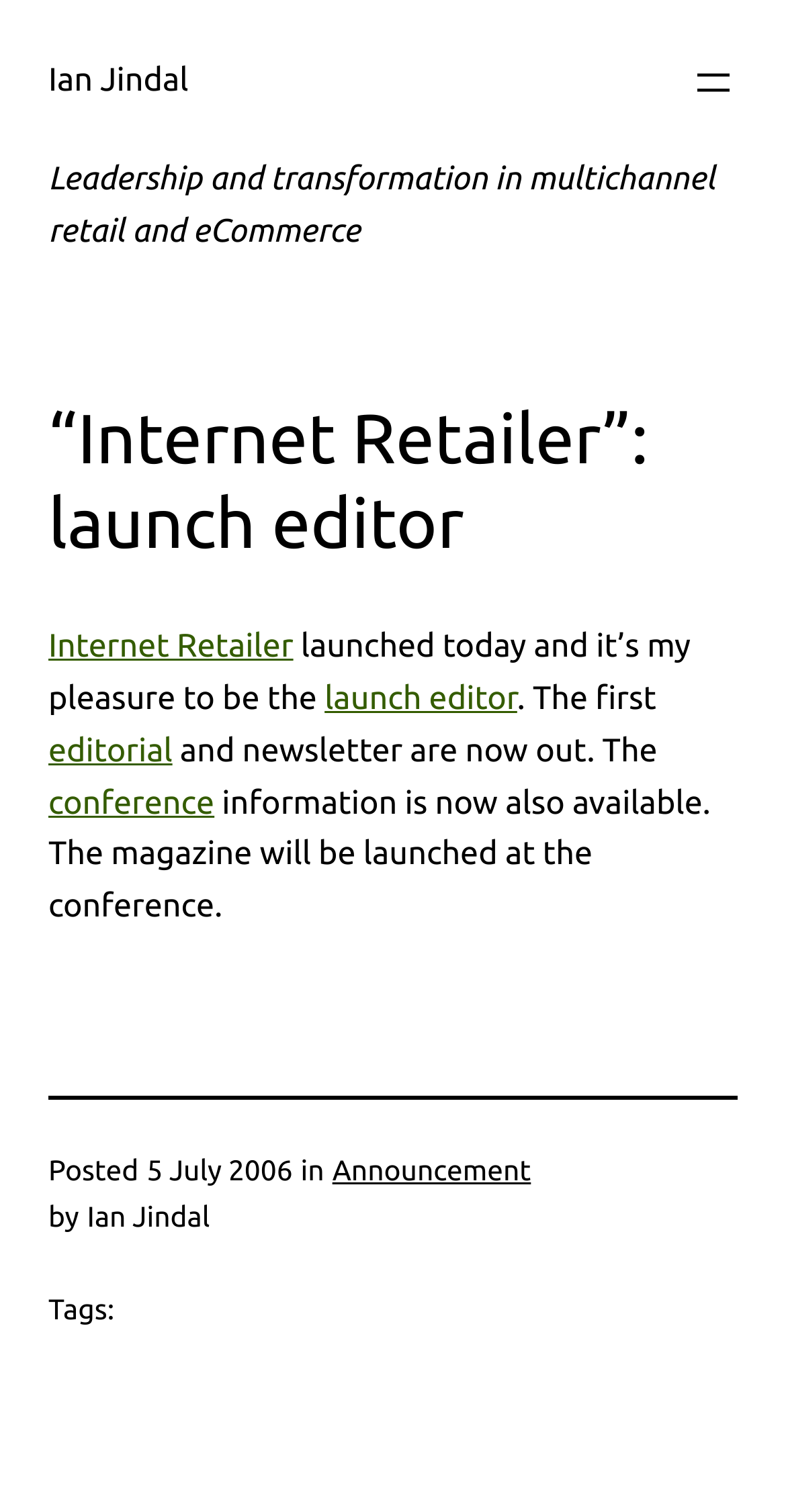Please give a short response to the question using one word or a phrase:
Who is the launch editor of Internet Retailer?

Ian Jindal